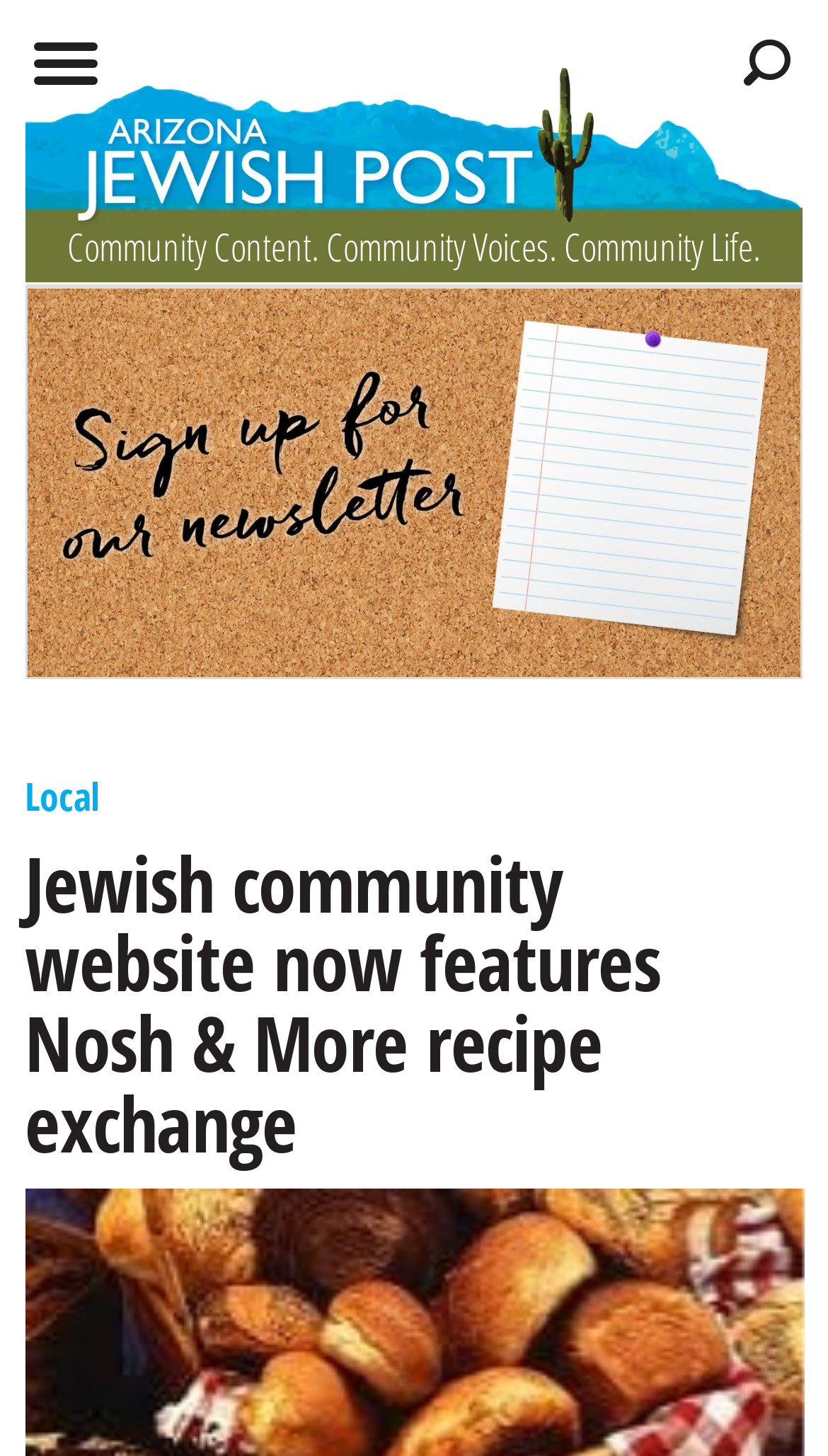Answer the question with a single word or phrase: 
What is the name of the Jewish community website?

AZ Jewish Post